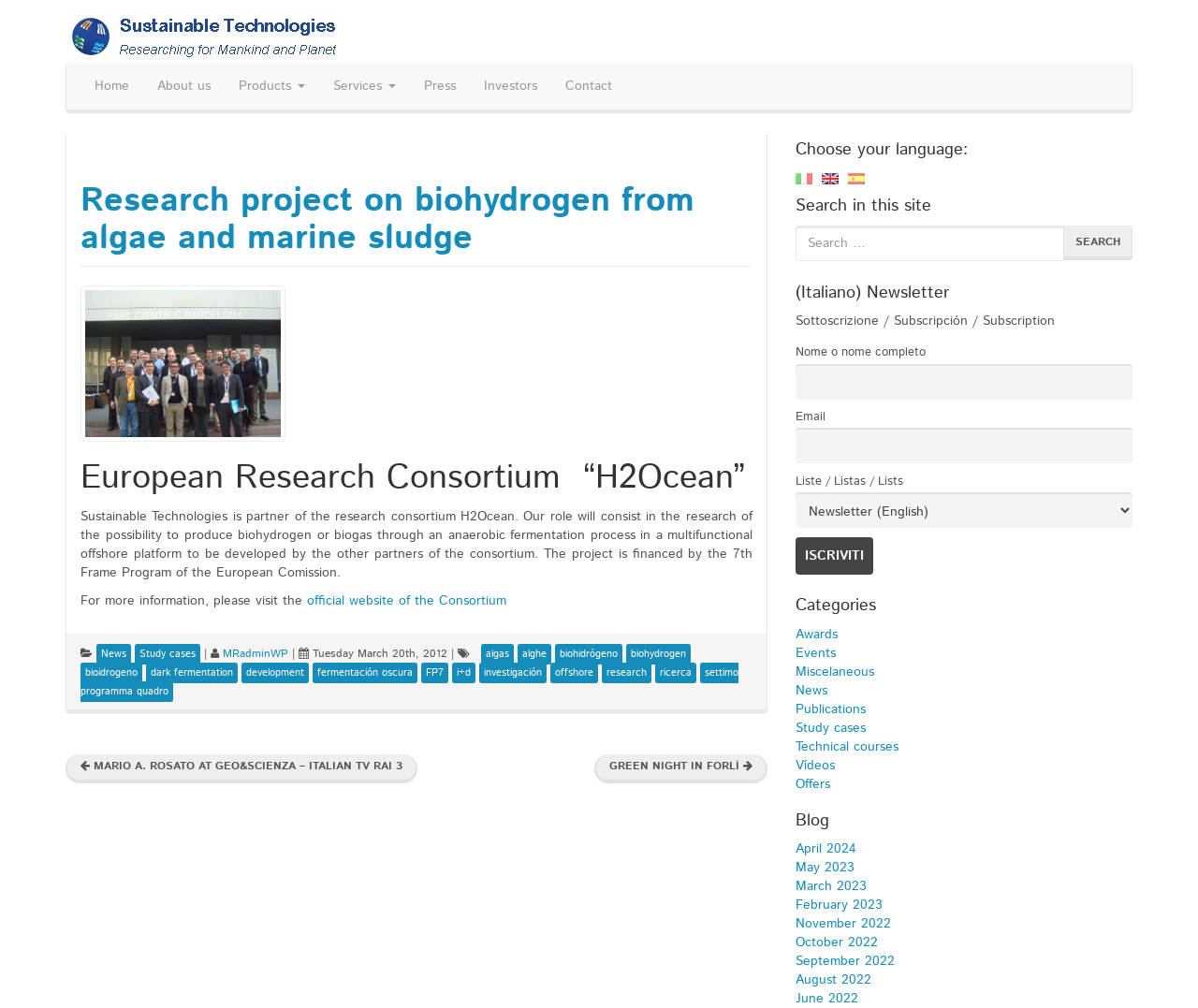Identify the headline of the webpage and generate its text content.

Research project on biohydrogen from algae and marine sludge